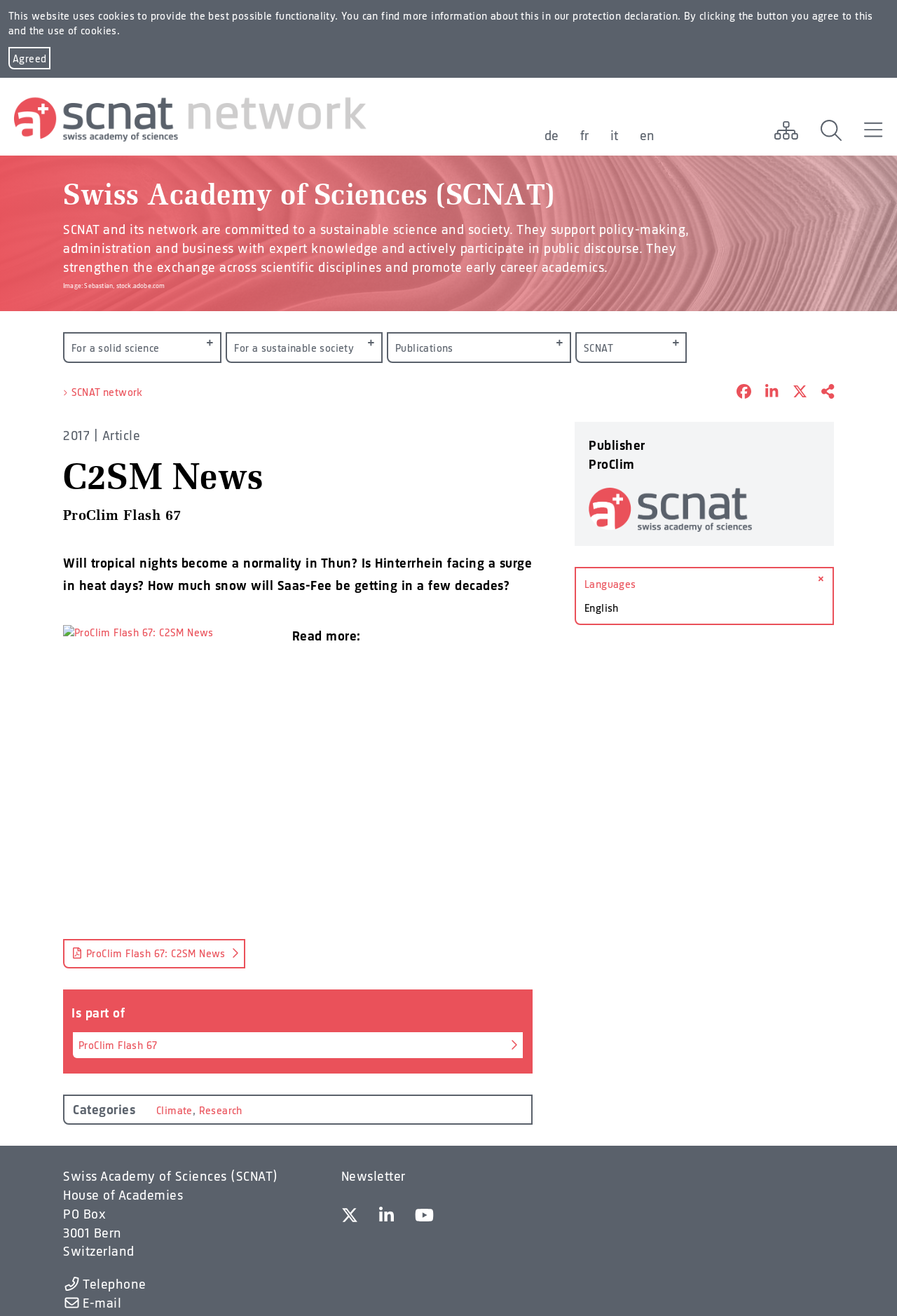Ascertain the bounding box coordinates for the UI element detailed here: "Swiss Academy of Sciences (SCNAT)". The coordinates should be provided as [left, top, right, bottom] with each value being a float between 0 and 1.

[0.07, 0.147, 0.618, 0.157]